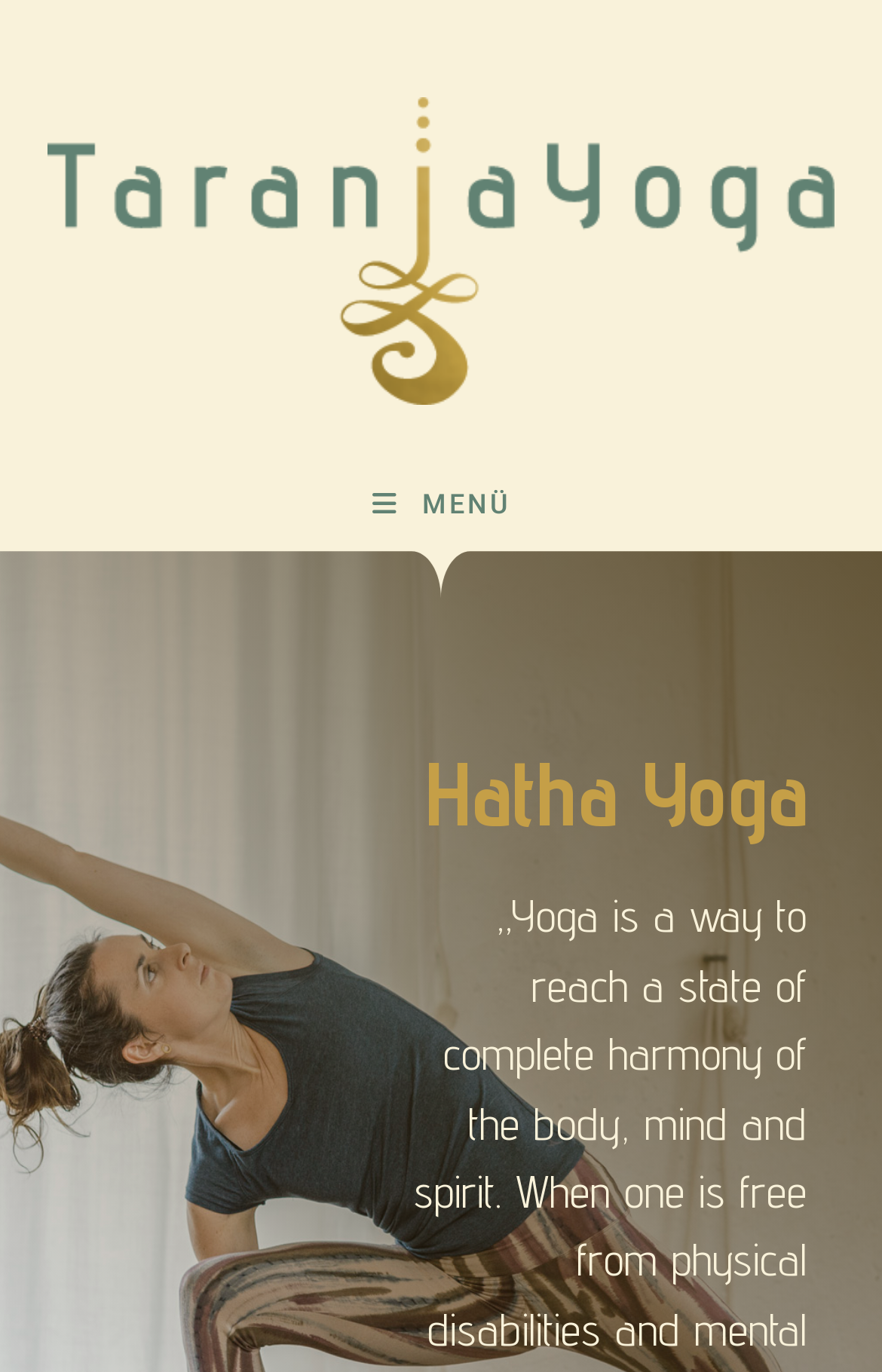Highlight the bounding box of the UI element that corresponds to this description: "Menü Schließen".

[0.365, 0.34, 0.635, 0.397]